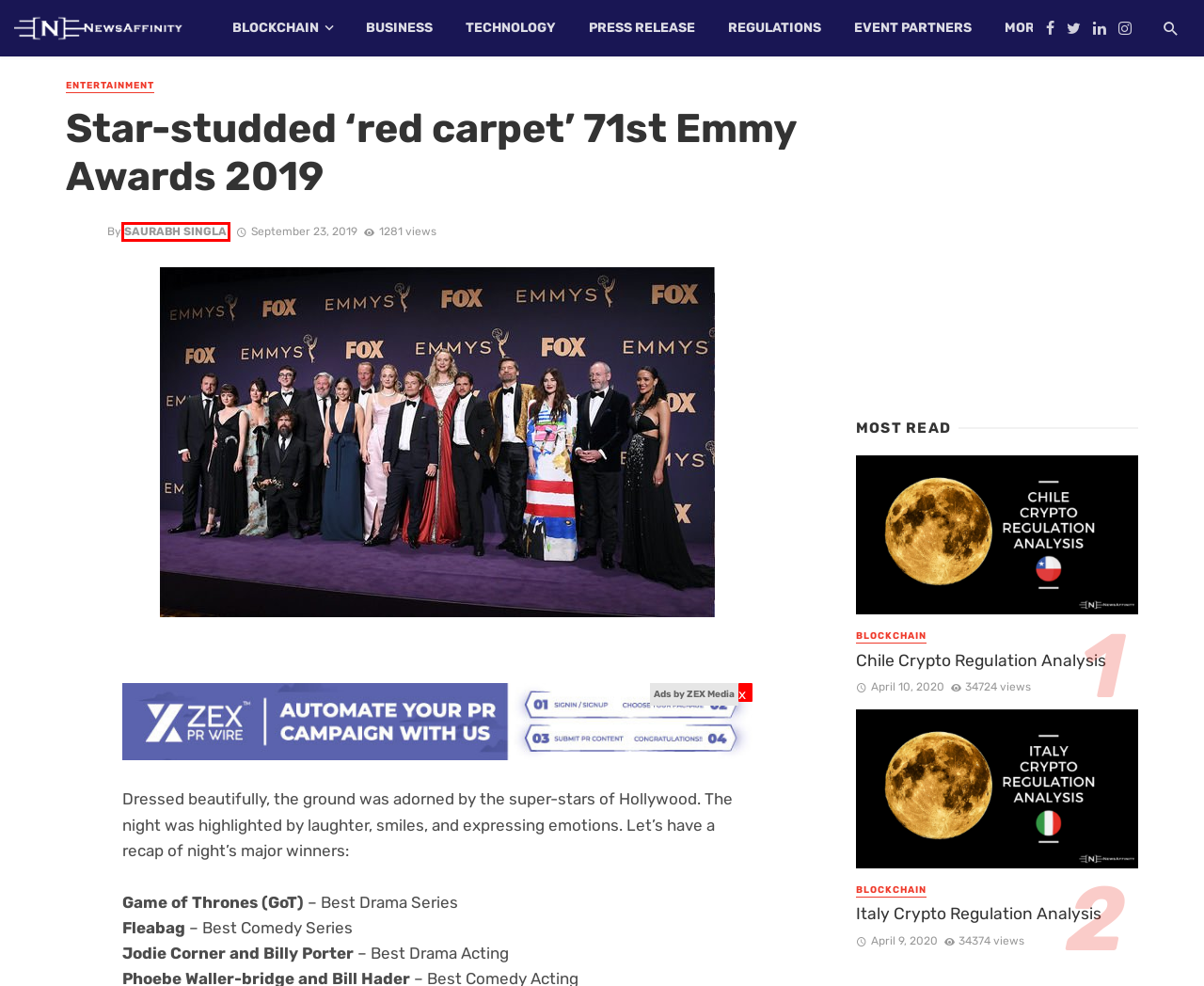You see a screenshot of a webpage with a red bounding box surrounding an element. Pick the webpage description that most accurately represents the new webpage after interacting with the element in the red bounding box. The options are:
A. Chile Crypto Regulation Analysis - The News Affinity
B. NewsAffinity - Latest Top Stories, Blockchain and Technology News | NewsAffinity
C. Blockchain - NewsAffinity
D. Italy Crypto Regulation Analysis - The News Affinity
E. Crypto Regulation Analysis - NewsAffinity
F. Press Release - NewsAffinity
G. Business - NewsAffinity
H. Entertainment - NewsAffinity

H